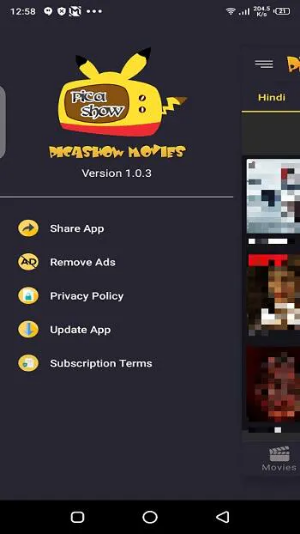What is the purpose of the 'Remove Ads' option?
Make sure to answer the question with a detailed and comprehensive explanation.

The 'Remove Ads' option is listed among the feature options, suggesting that it allows users to remove advertisements from the app, likely in exchange for a subscription or payment.